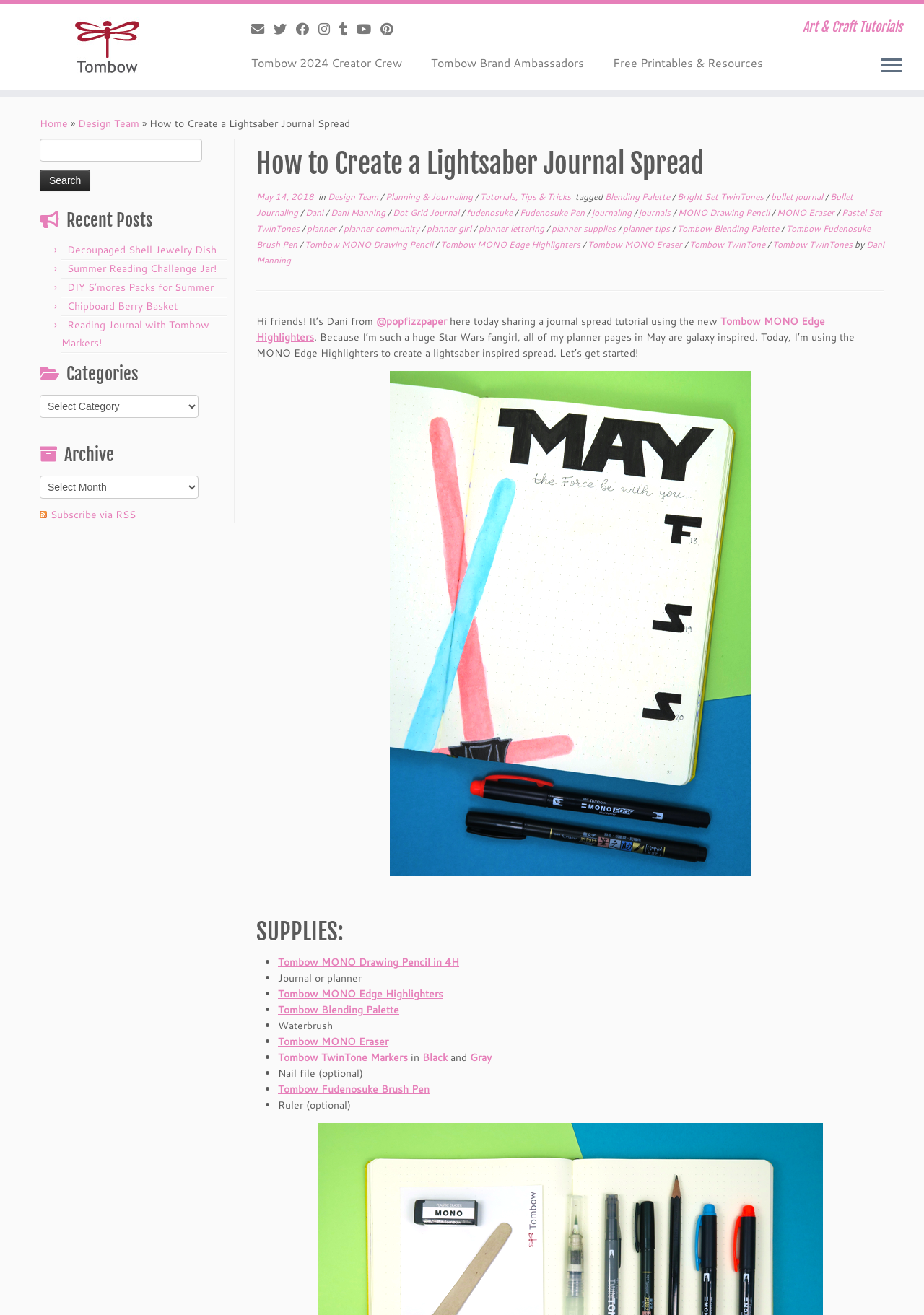Please identify the bounding box coordinates of the area that needs to be clicked to follow this instruction: "Open the menu".

[0.953, 0.042, 0.977, 0.059]